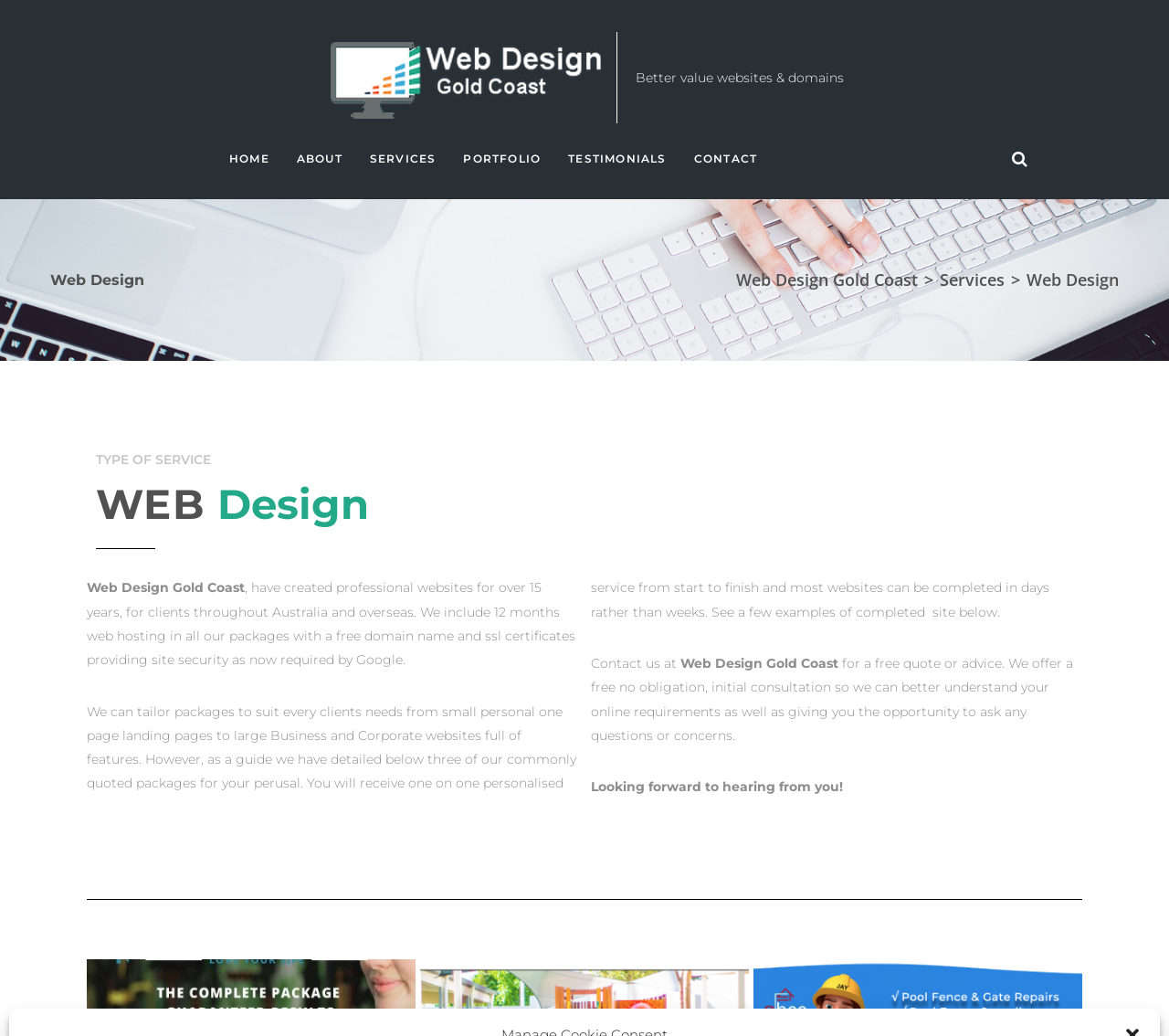Please determine the bounding box coordinates for the element that should be clicked to follow these instructions: "Click on the 'HOME' link".

[0.274, 0.137, 0.308, 0.17]